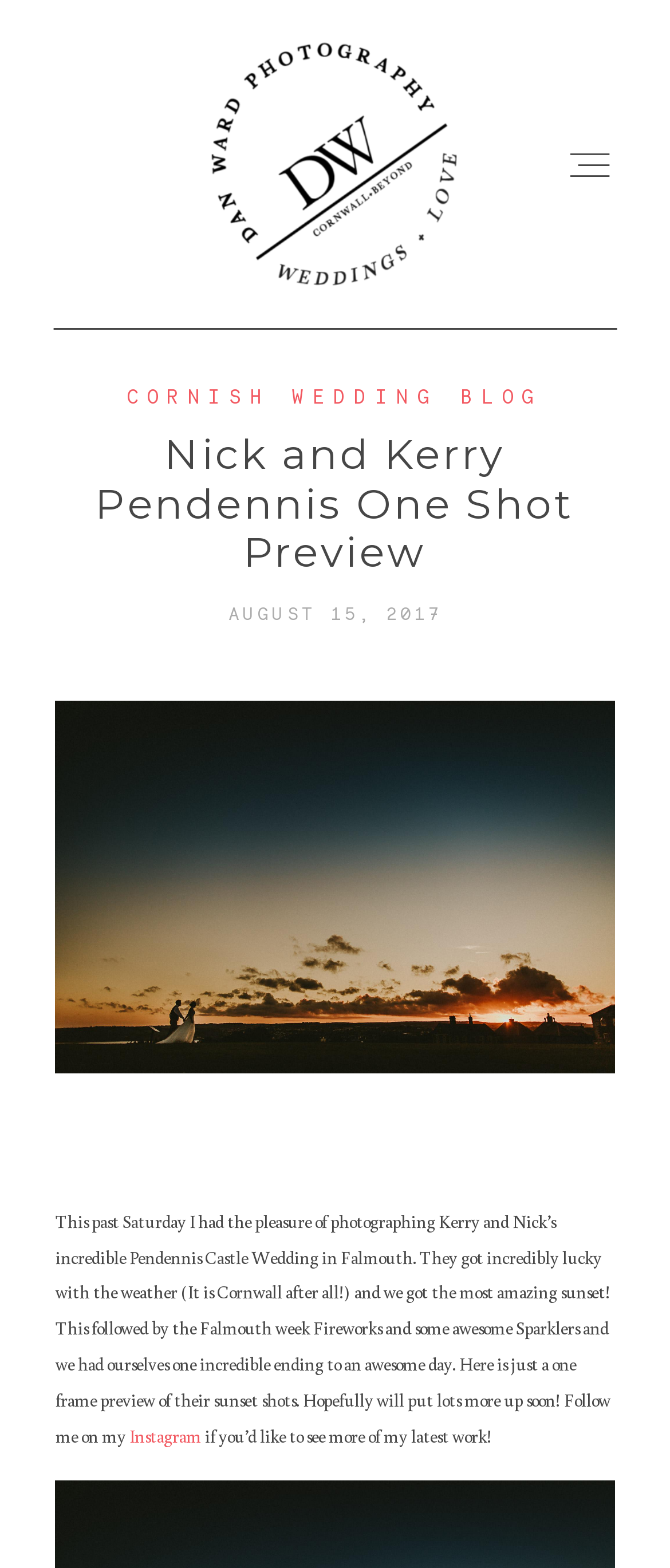Please find the bounding box coordinates of the element that needs to be clicked to perform the following instruction: "Click on the 'About Me' link". The bounding box coordinates should be four float numbers between 0 and 1, represented as [left, top, right, bottom].

[0.083, 0.233, 0.917, 0.299]